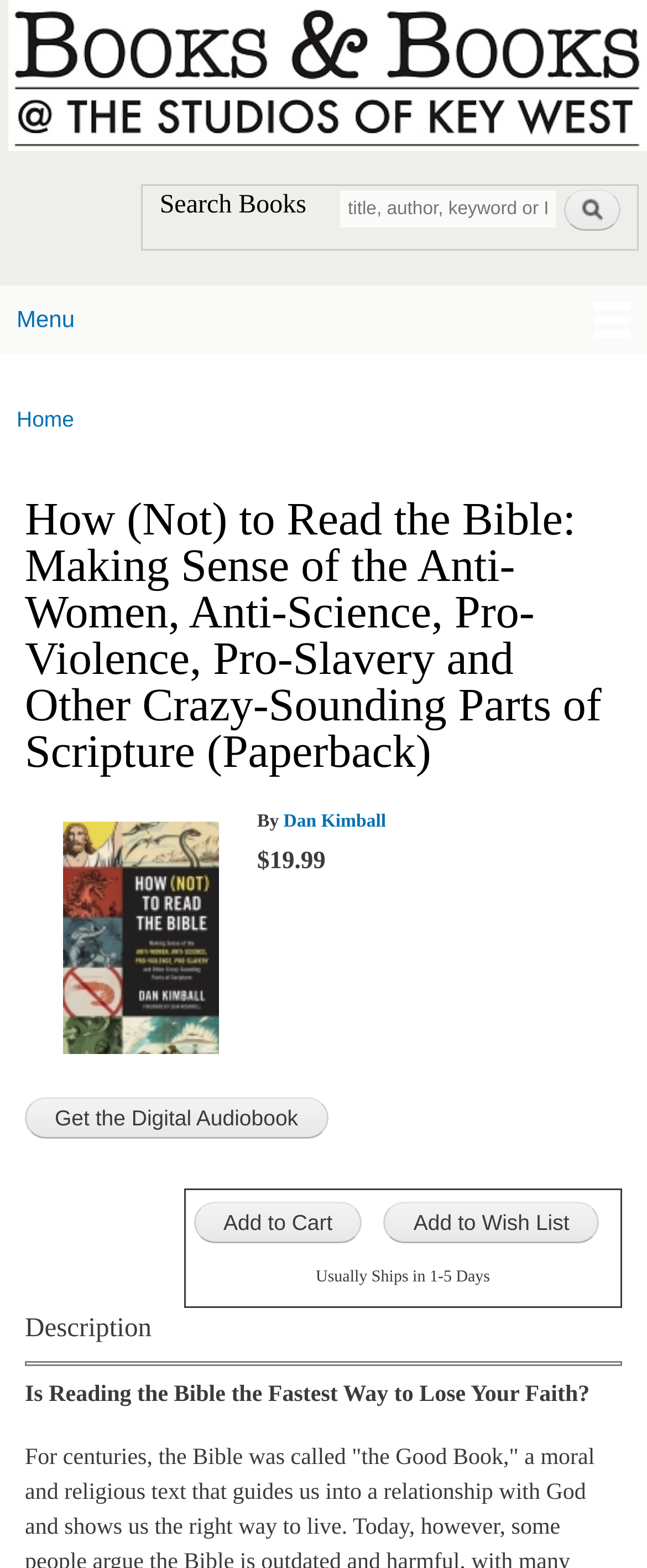Determine the bounding box coordinates for the clickable element to execute this instruction: "Add to cart". Provide the coordinates as four float numbers between 0 and 1, i.e., [left, top, right, bottom].

[0.299, 0.766, 0.56, 0.792]